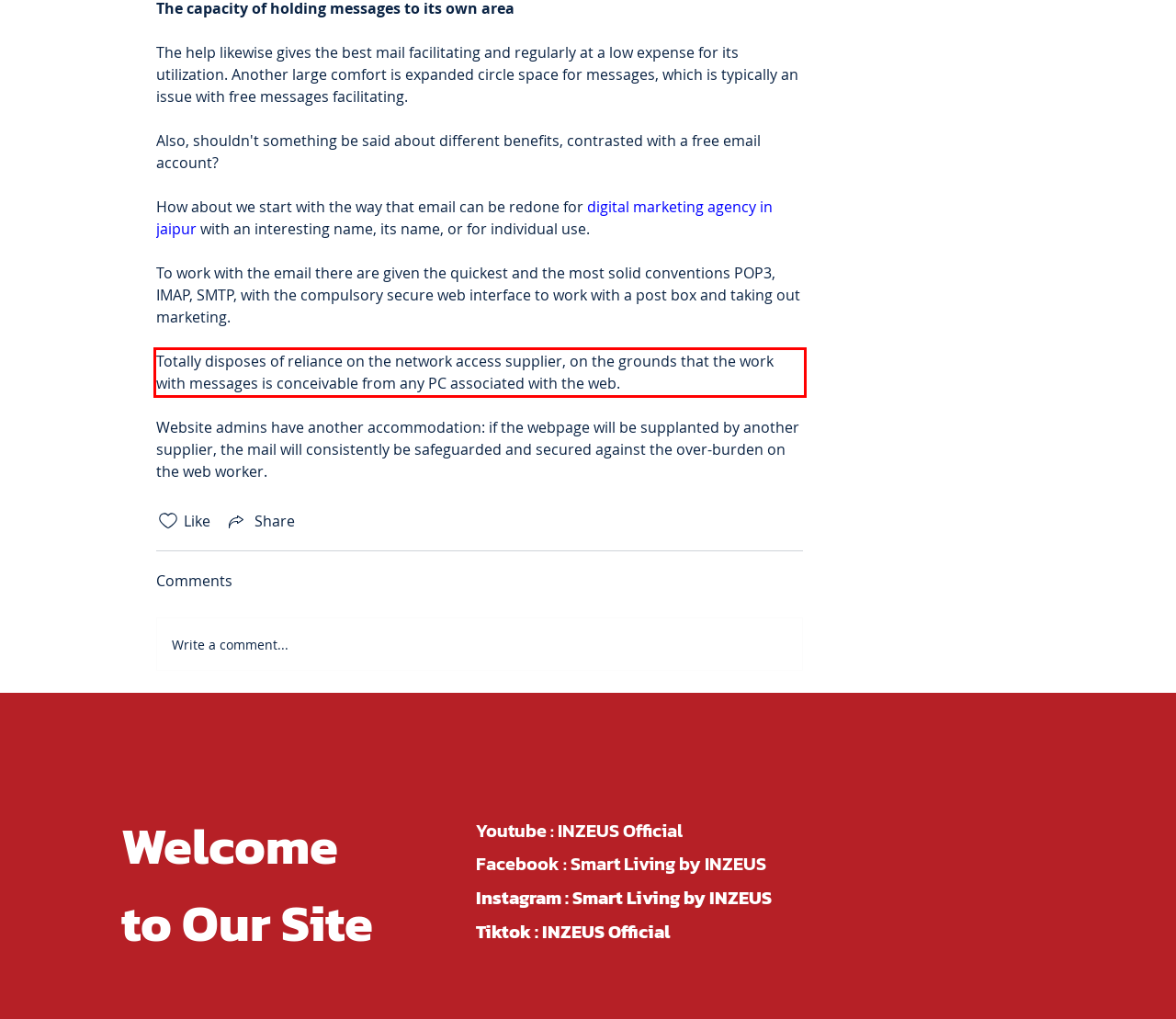Look at the webpage screenshot and recognize the text inside the red bounding box.

Totally disposes of reliance on the network access supplier, on the grounds that the work with messages is conceivable from any PC associated with the web.